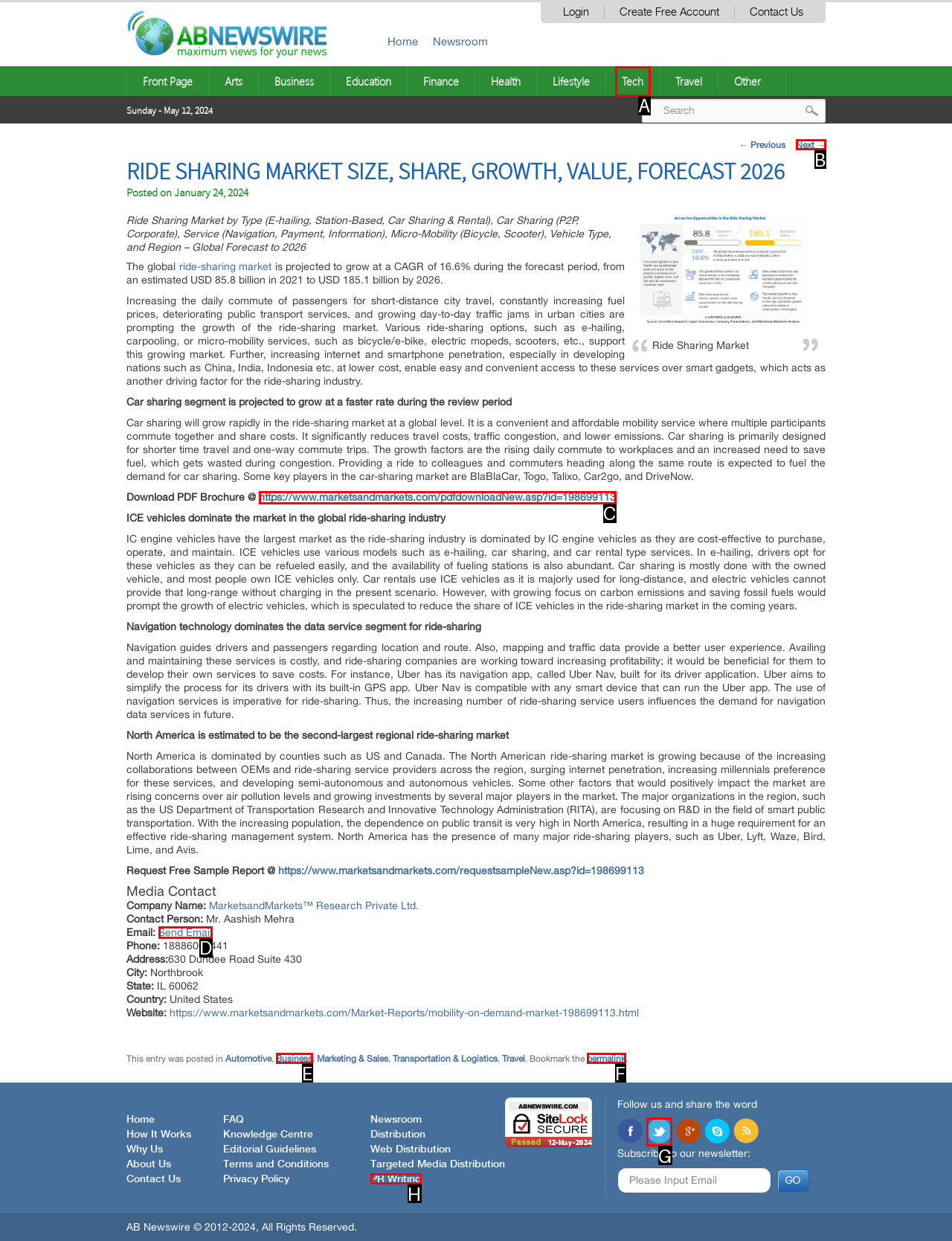Which letter corresponds to the correct option to complete the task: Download the PDF brochure?
Answer with the letter of the chosen UI element.

C